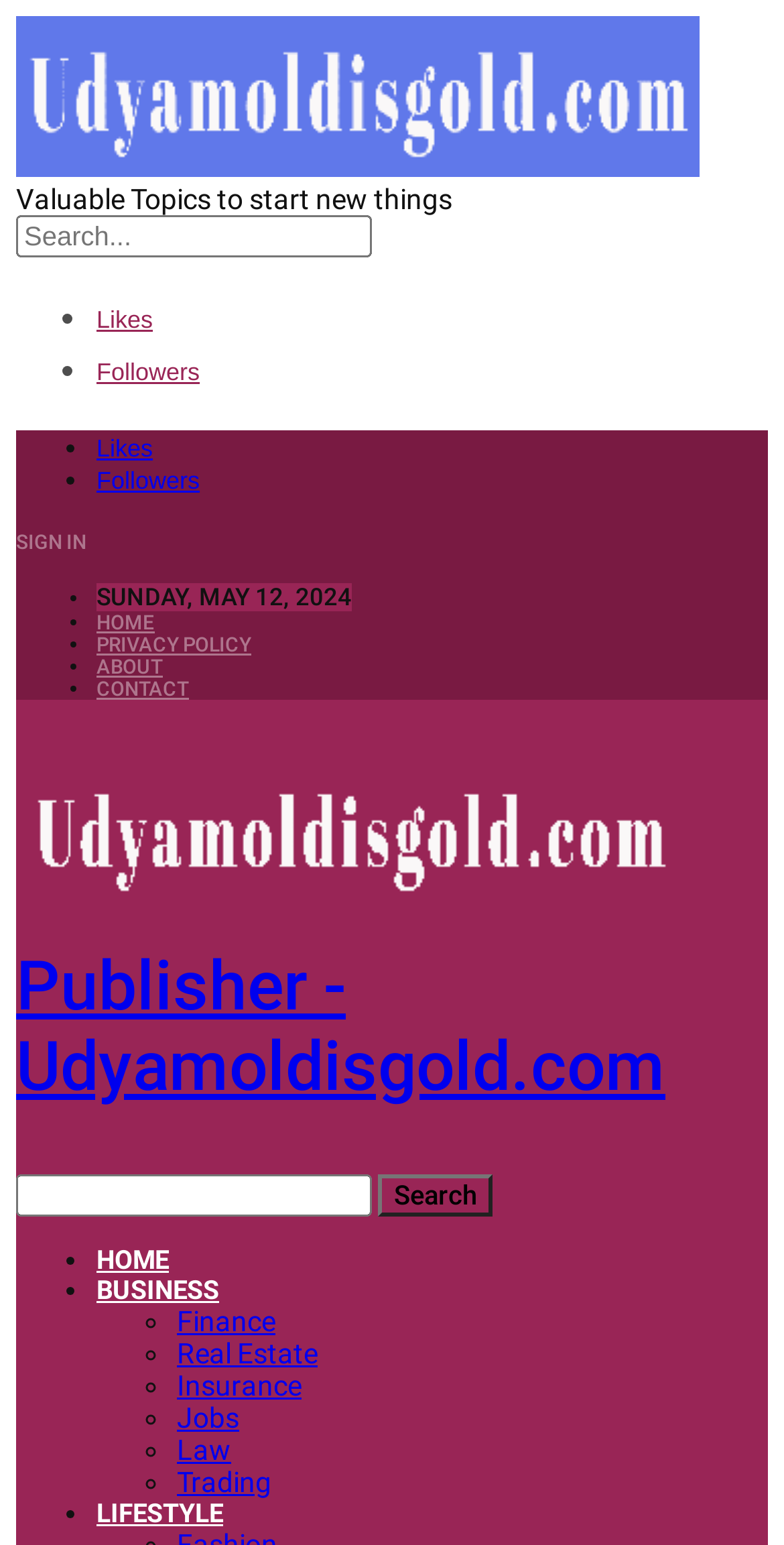Calculate the bounding box coordinates of the UI element given the description: "aria-label="Share on pinterest"".

None